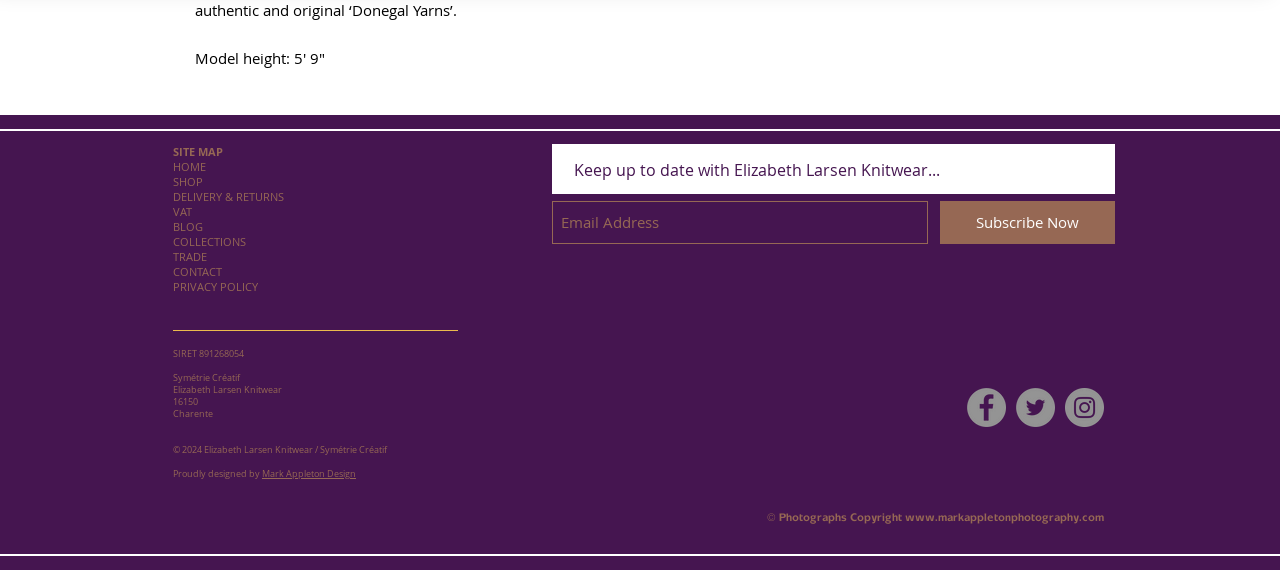Please identify the bounding box coordinates of the element I need to click to follow this instruction: "Visit the site map".

[0.135, 0.253, 0.174, 0.279]